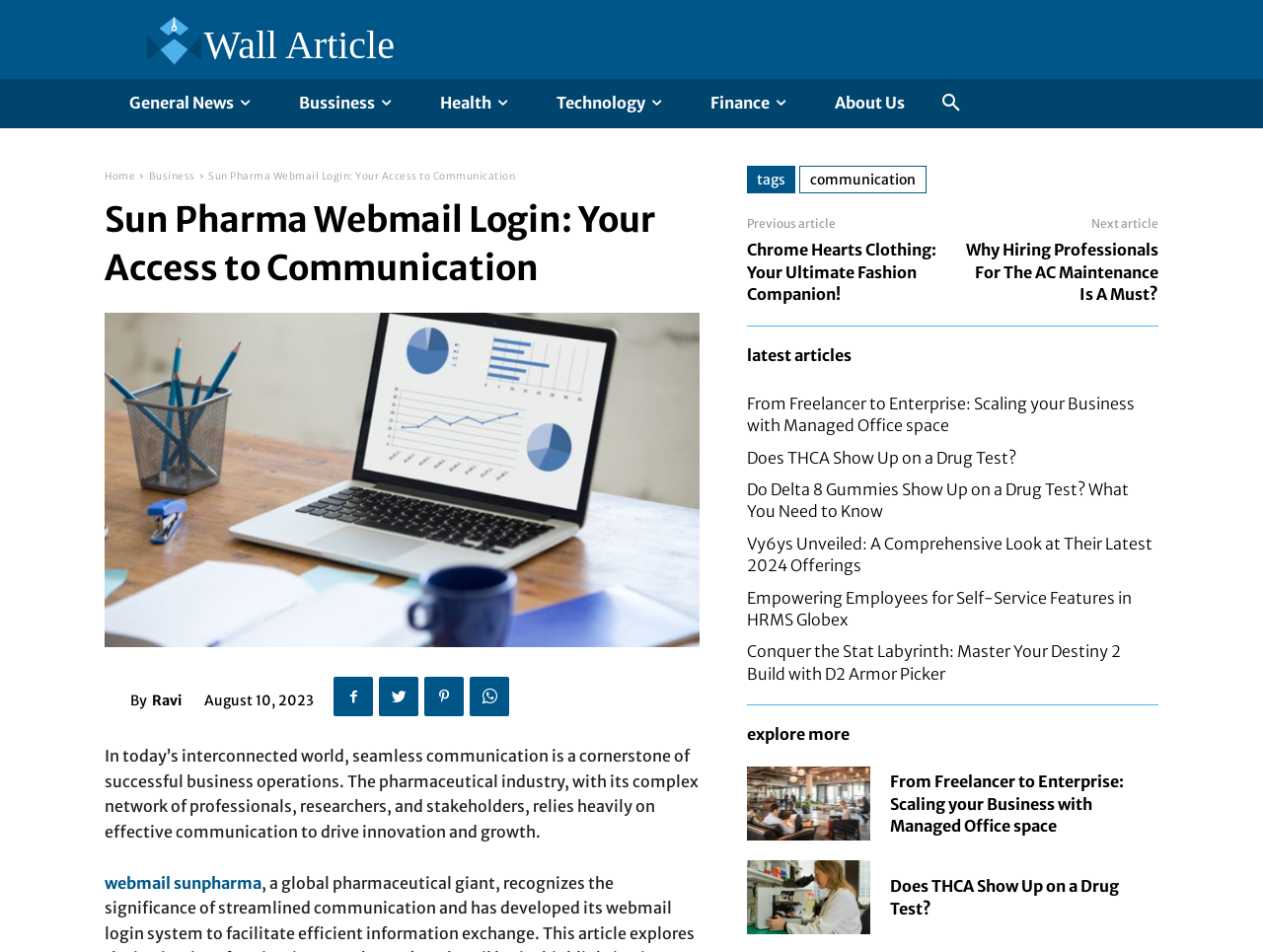Please mark the bounding box coordinates of the area that should be clicked to carry out the instruction: "Read the latest article".

[0.591, 0.412, 0.917, 0.459]